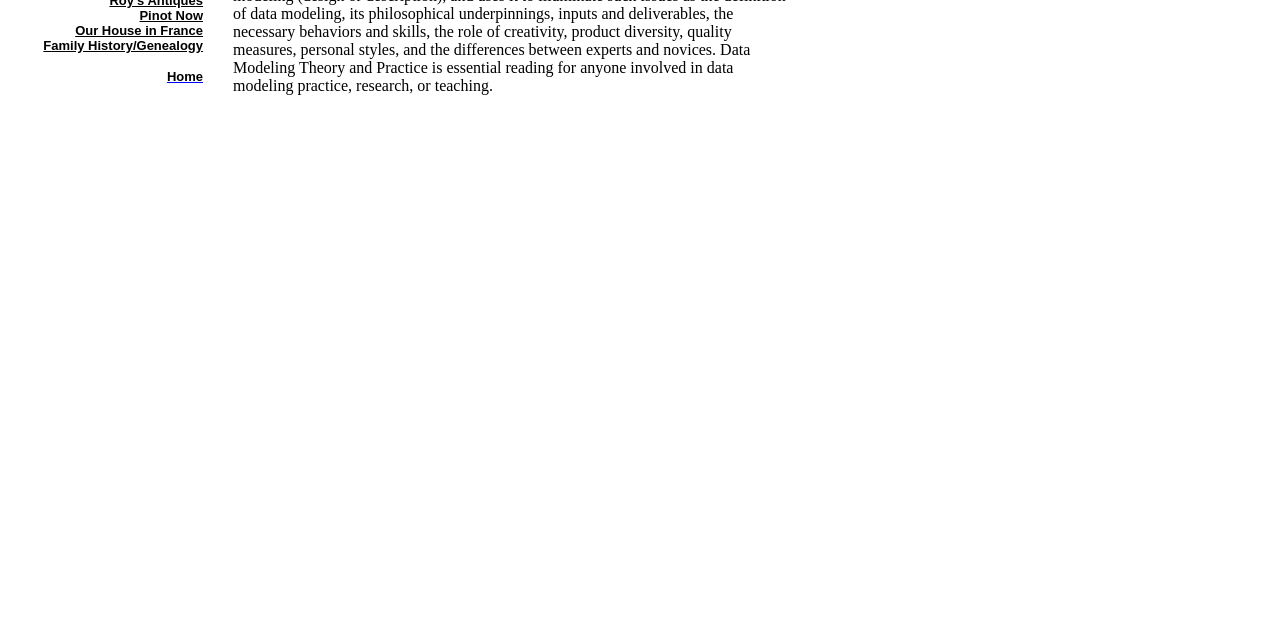From the webpage screenshot, identify the region described by Pinot Now. Provide the bounding box coordinates as (top-left x, top-left y, bottom-right x, bottom-right y), with each value being a floating point number between 0 and 1.

[0.109, 0.012, 0.159, 0.036]